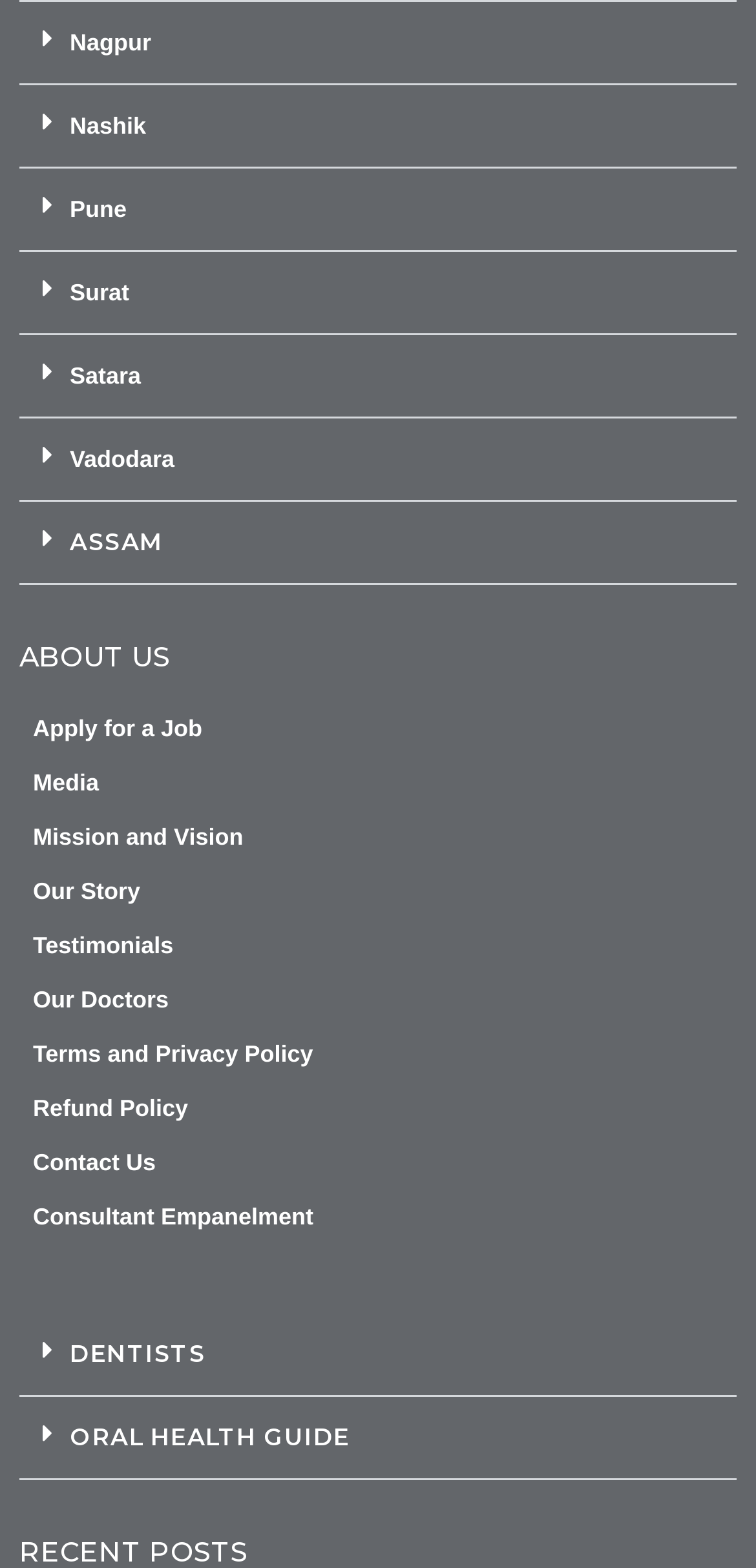Give a succinct answer to this question in a single word or phrase: 
What cities are listed for dental services?

Nagpur, Nashik, Pune, Surat, Satara, Vadodara